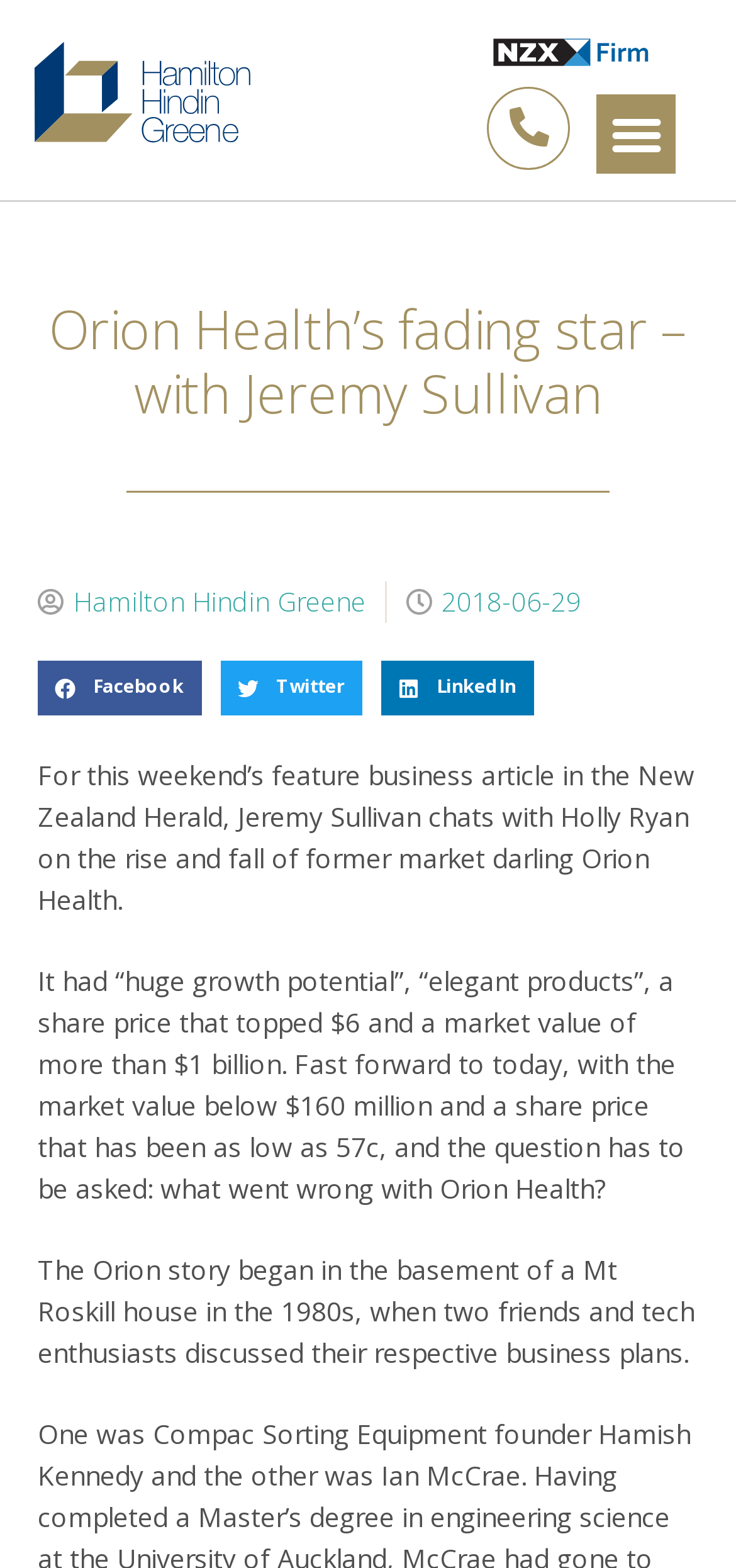Using floating point numbers between 0 and 1, provide the bounding box coordinates in the format (top-left x, top-left y, bottom-right x, bottom-right y). Locate the UI element described here: Menu

[0.811, 0.06, 0.919, 0.11]